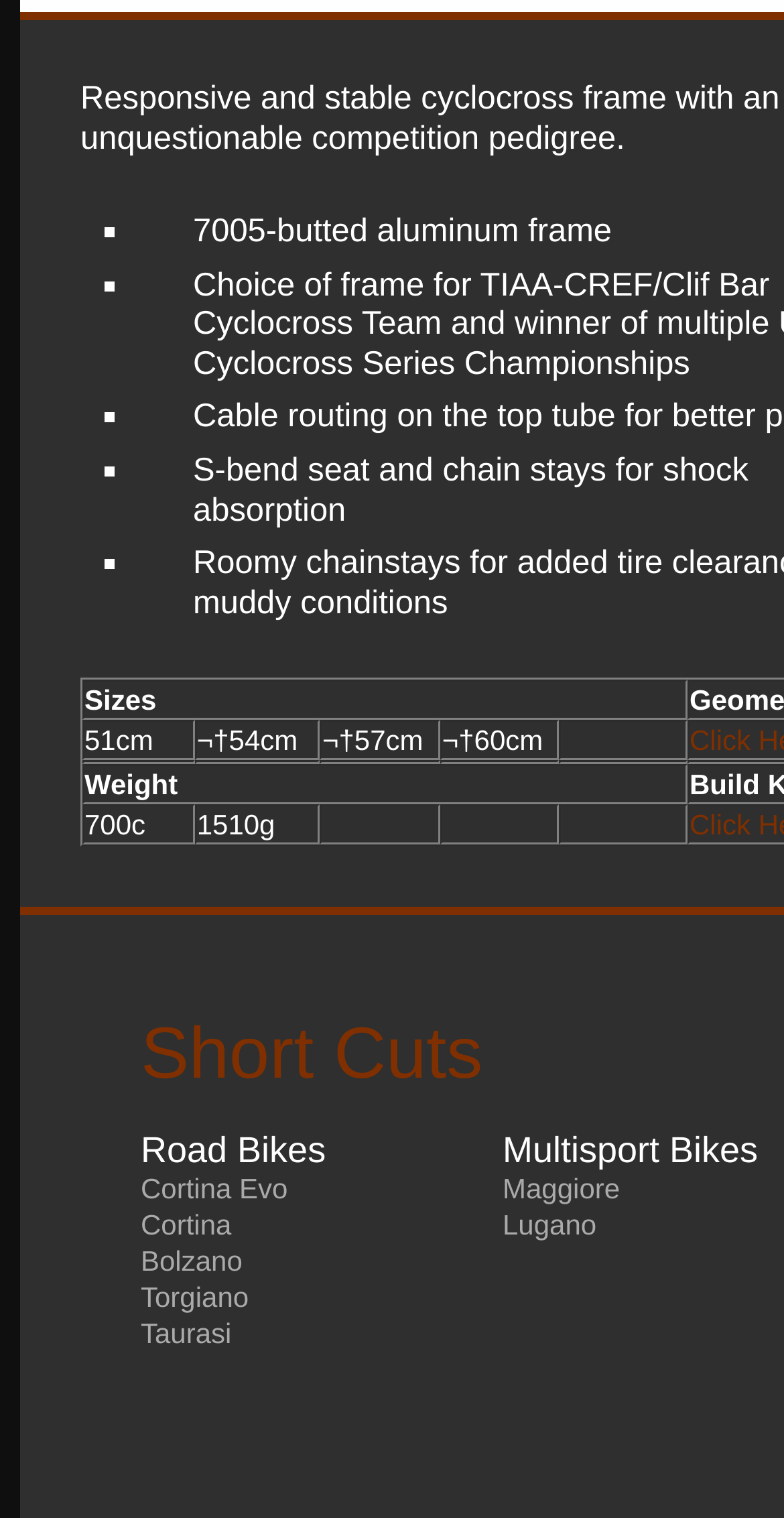Can you give a detailed response to the following question using the information from the image? What are the available sizes for the cyclocross frame?

The webpage provides a table with different sizes, including 51cm, 54cm, 57cm, and 60cm, which are the available sizes for the cyclocross frame.